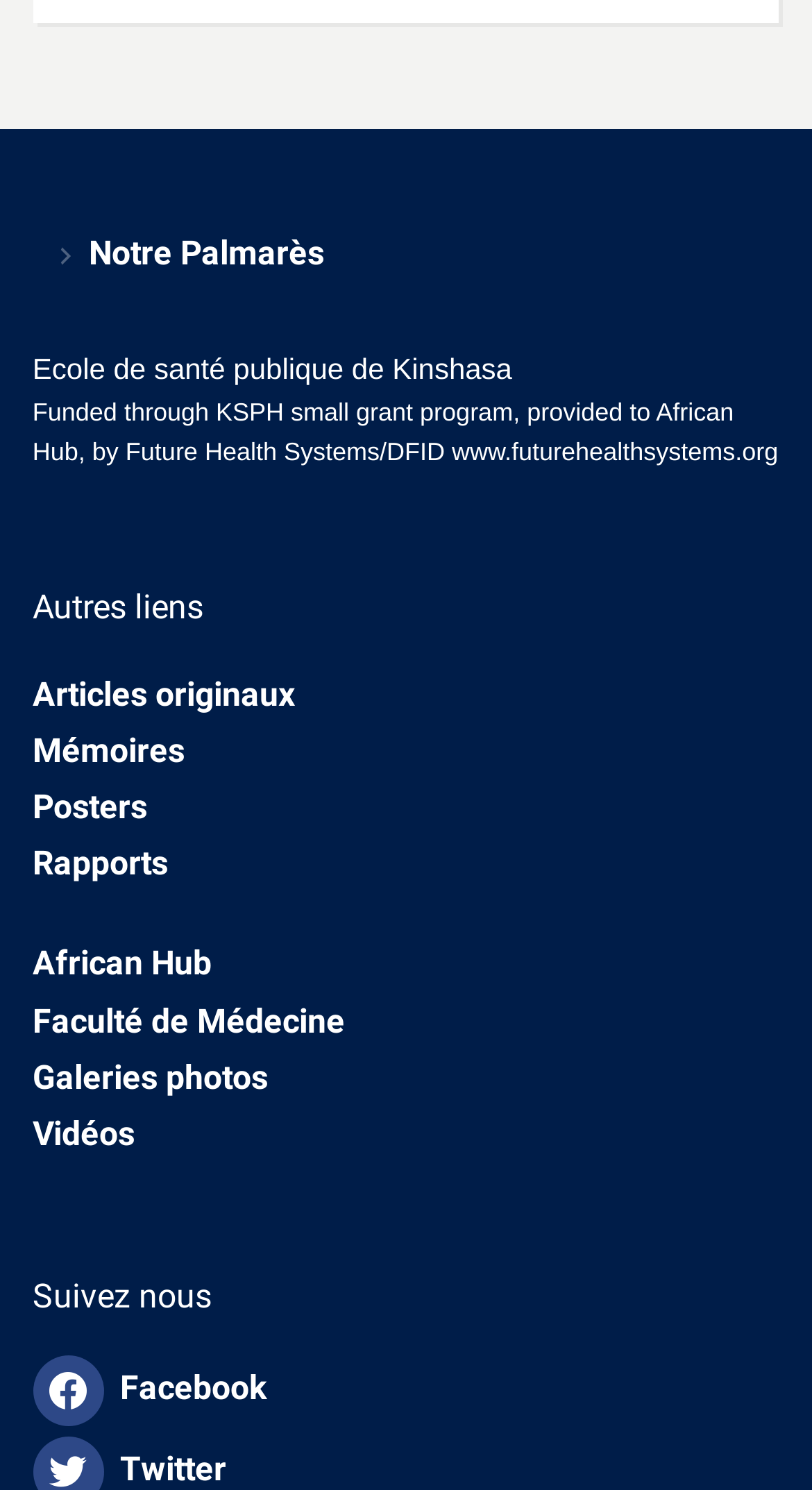Determine the bounding box coordinates of the target area to click to execute the following instruction: "Read articles originaux."

[0.04, 0.452, 0.363, 0.479]